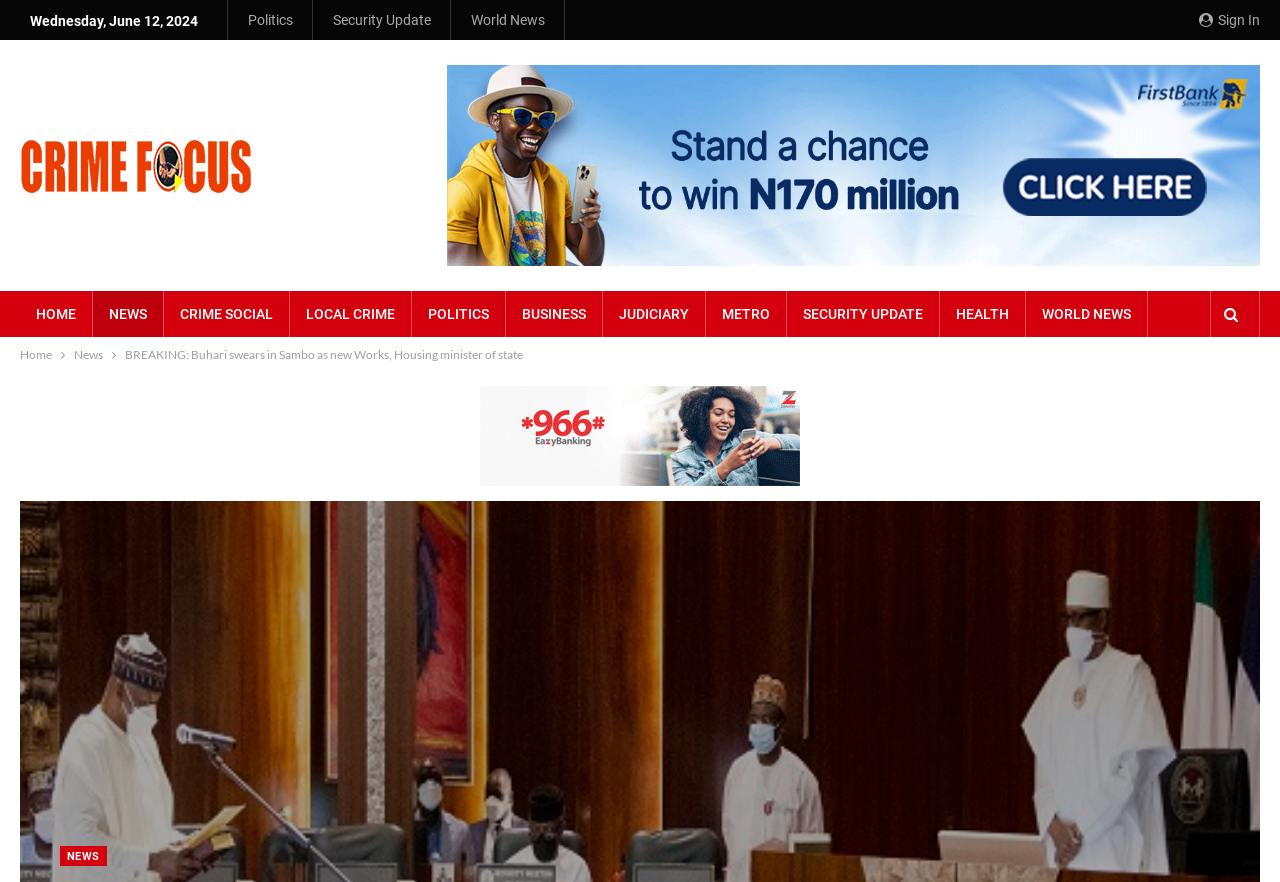Please specify the bounding box coordinates of the region to click in order to perform the following instruction: "Sign in".

[0.949, 0.014, 0.984, 0.032]